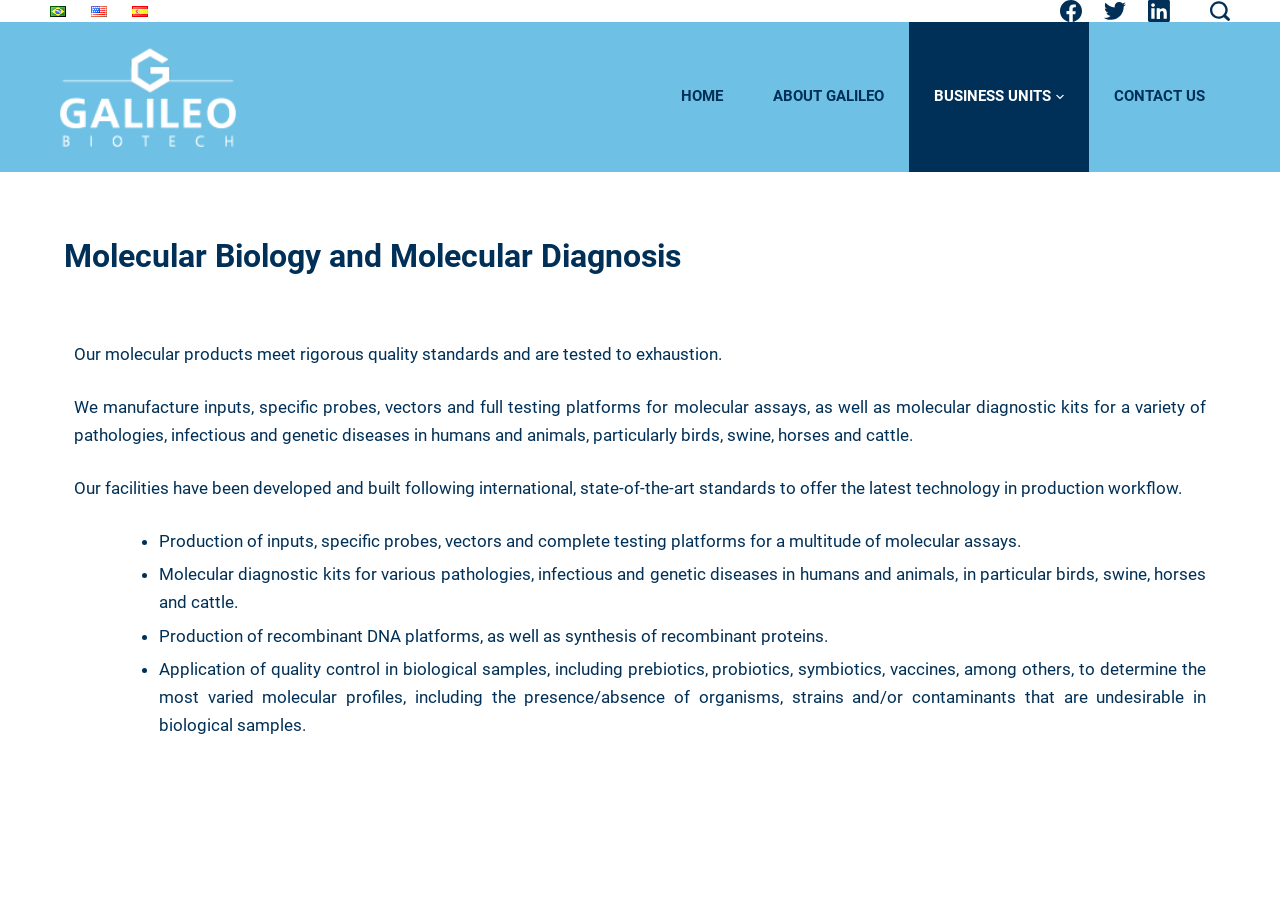What is the main business of Galileo Biotech?
Refer to the image and give a detailed response to the question.

I inferred this answer by reading the introductory text on the webpage, which mentions that Galileo Biotech manufactures molecular products and diagnostic kits for various diseases.